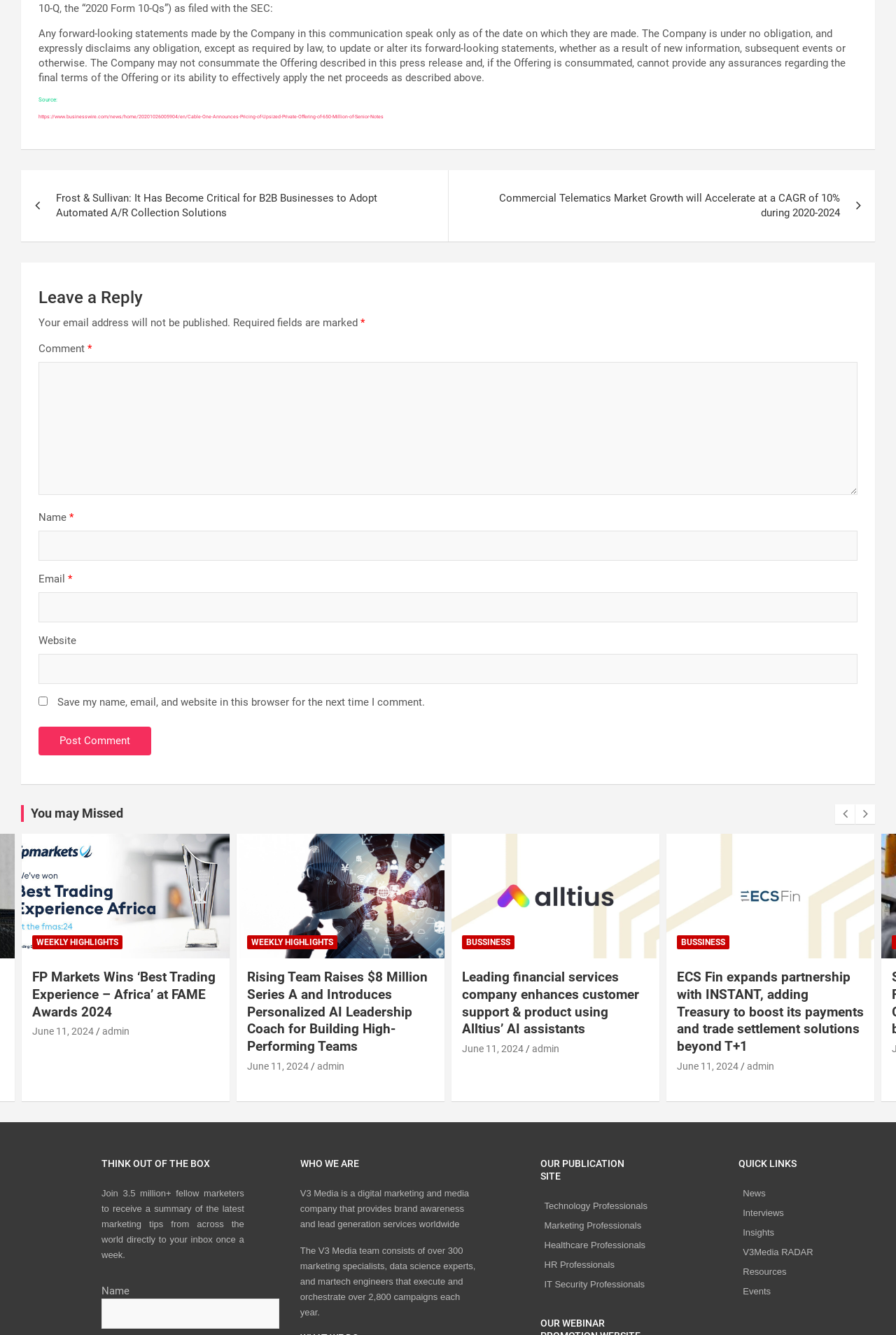Please specify the bounding box coordinates of the clickable section necessary to execute the following command: "Subscribe to the newsletter".

[0.113, 0.973, 0.312, 0.995]